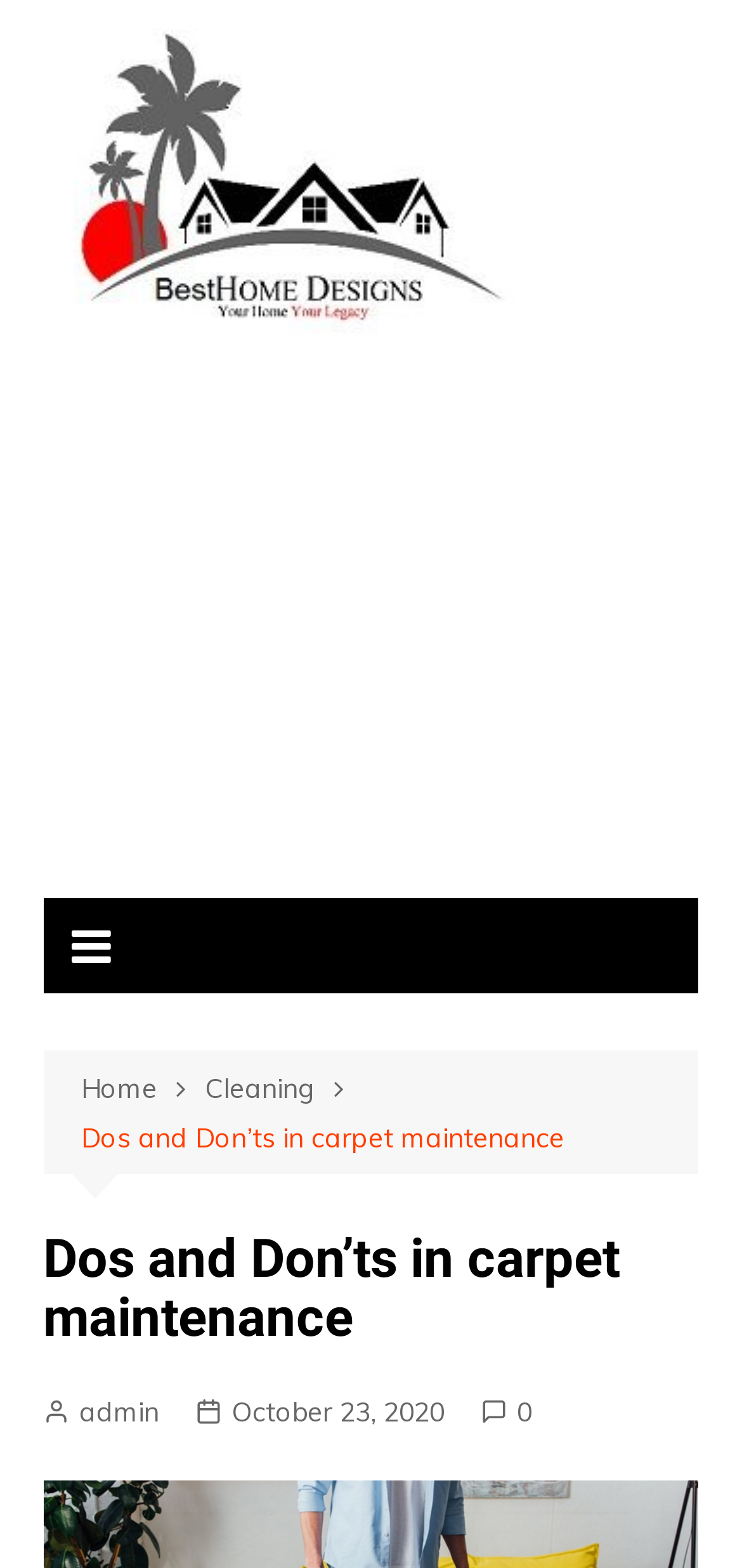Identify the bounding box coordinates of the element to click to follow this instruction: 'Connect with MaDi on Facebook'. Ensure the coordinates are four float values between 0 and 1, provided as [left, top, right, bottom].

None